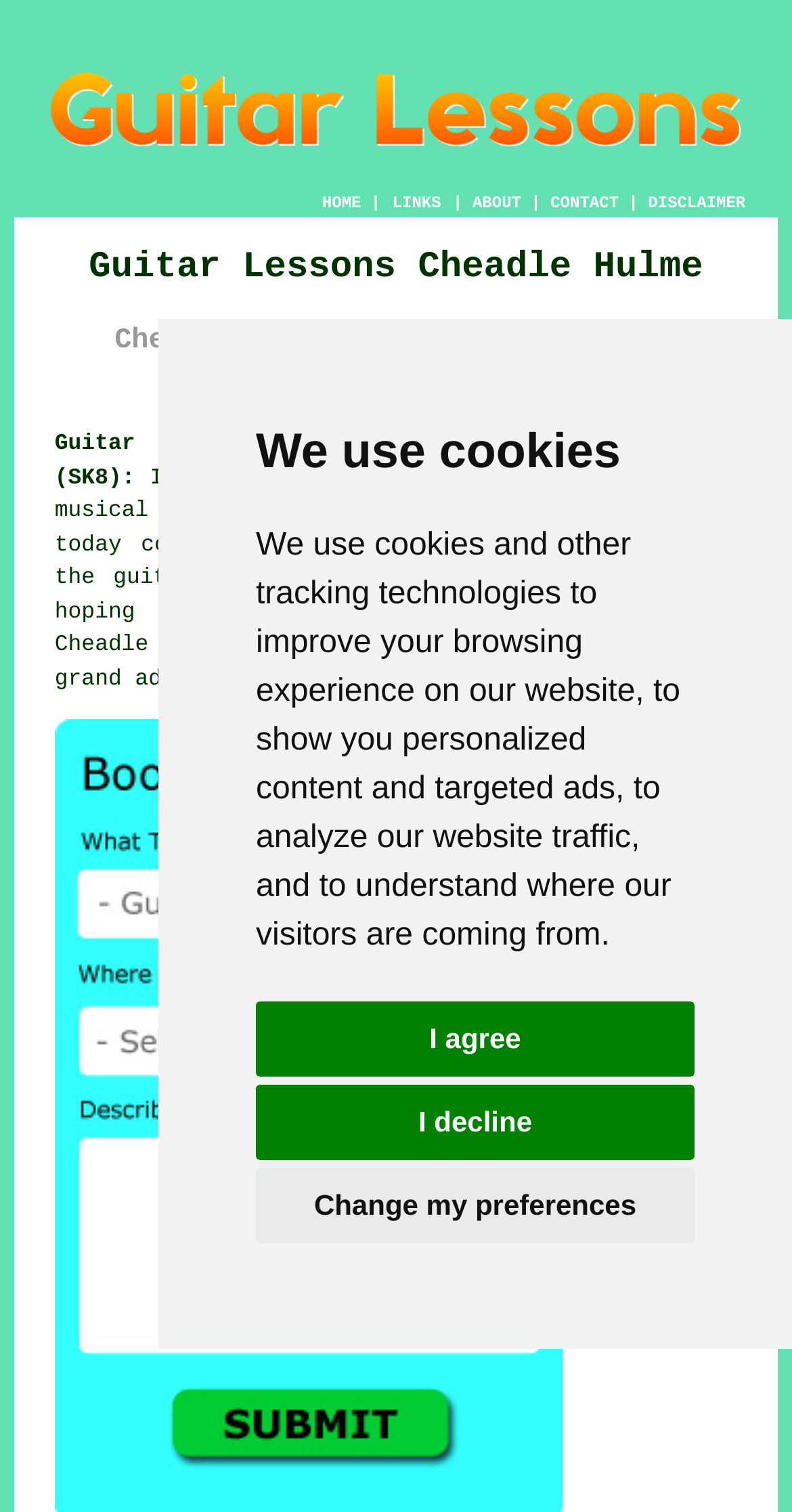Can you specify the bounding box coordinates of the area that needs to be clicked to fulfill the following instruction: "Click the HOME link"?

[0.407, 0.129, 0.456, 0.141]